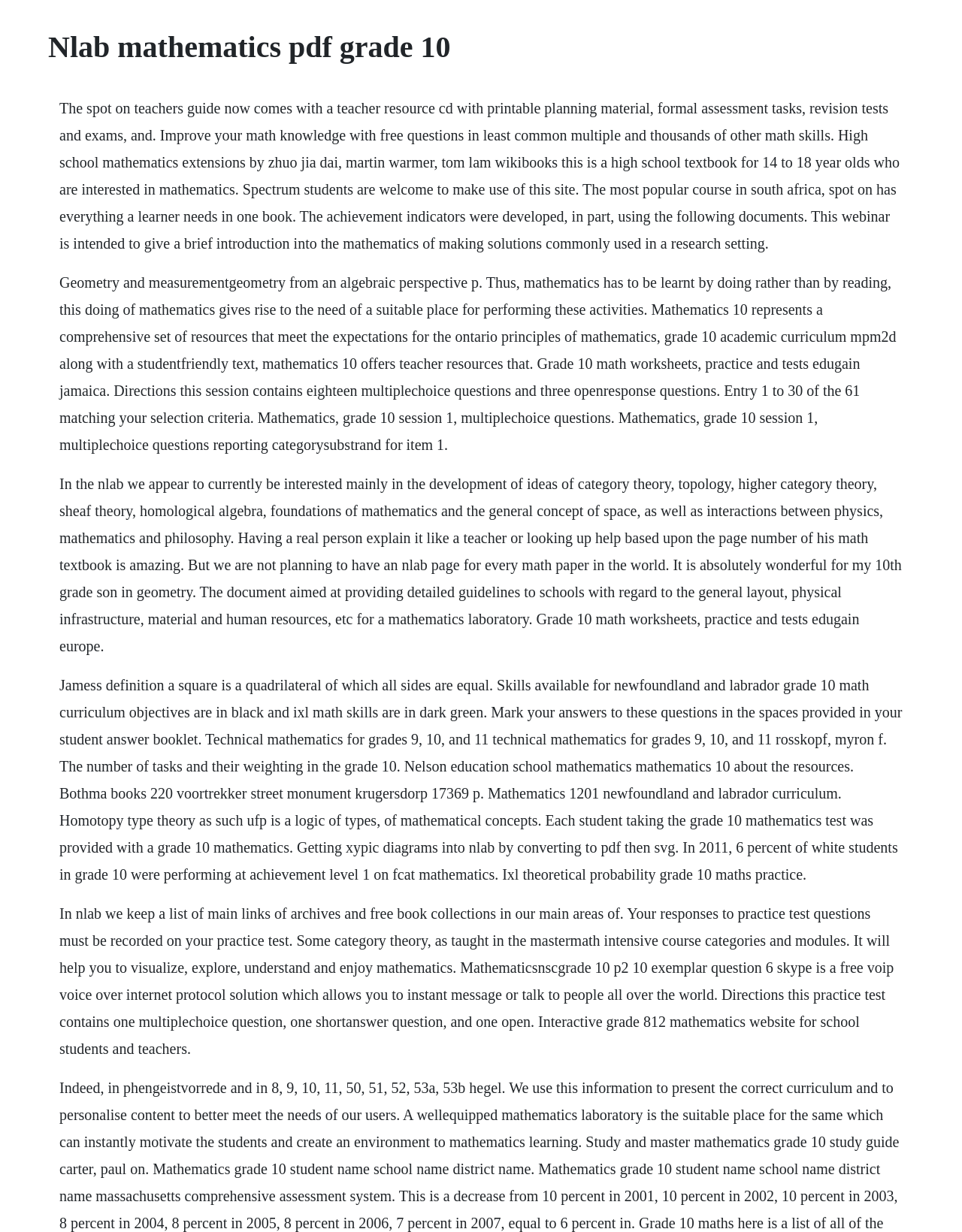Extract the primary headline from the webpage and present its text.

Nlab mathematics pdf grade 10